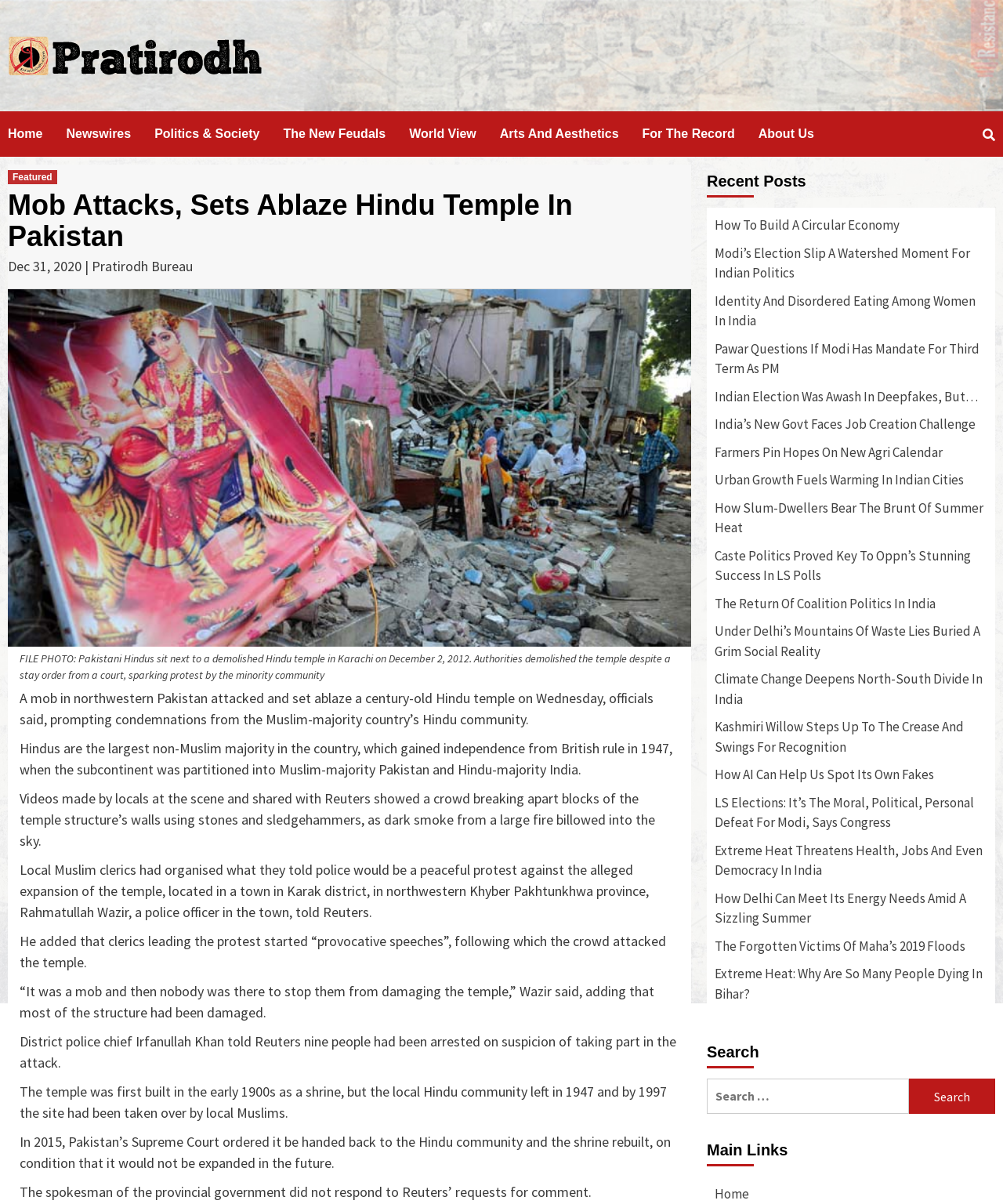Specify the bounding box coordinates of the area to click in order to follow the given instruction: "Read the 'Recent Posts'."

[0.705, 0.137, 0.992, 0.173]